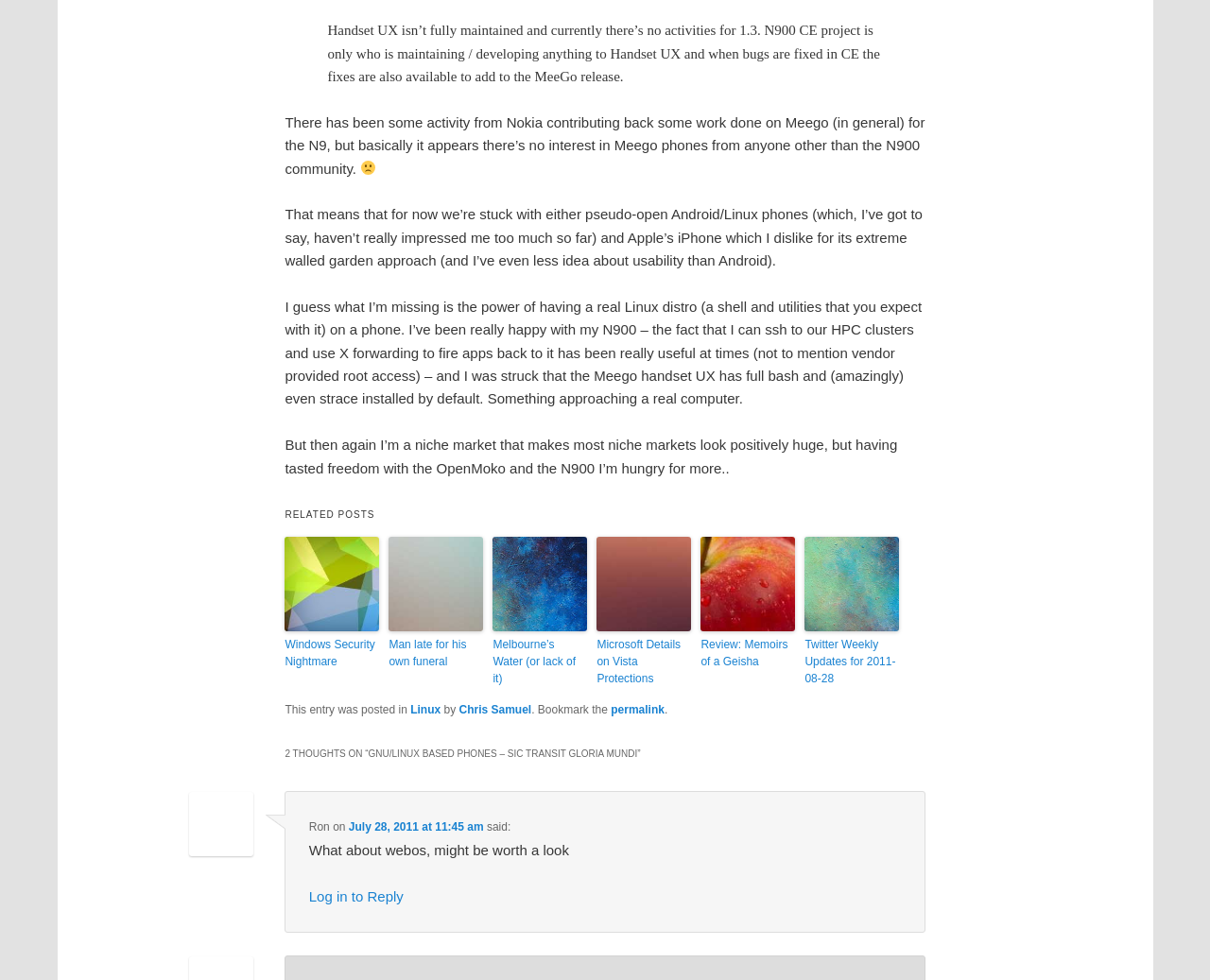Given the description "For Finance", provide the bounding box coordinates of the corresponding UI element.

None